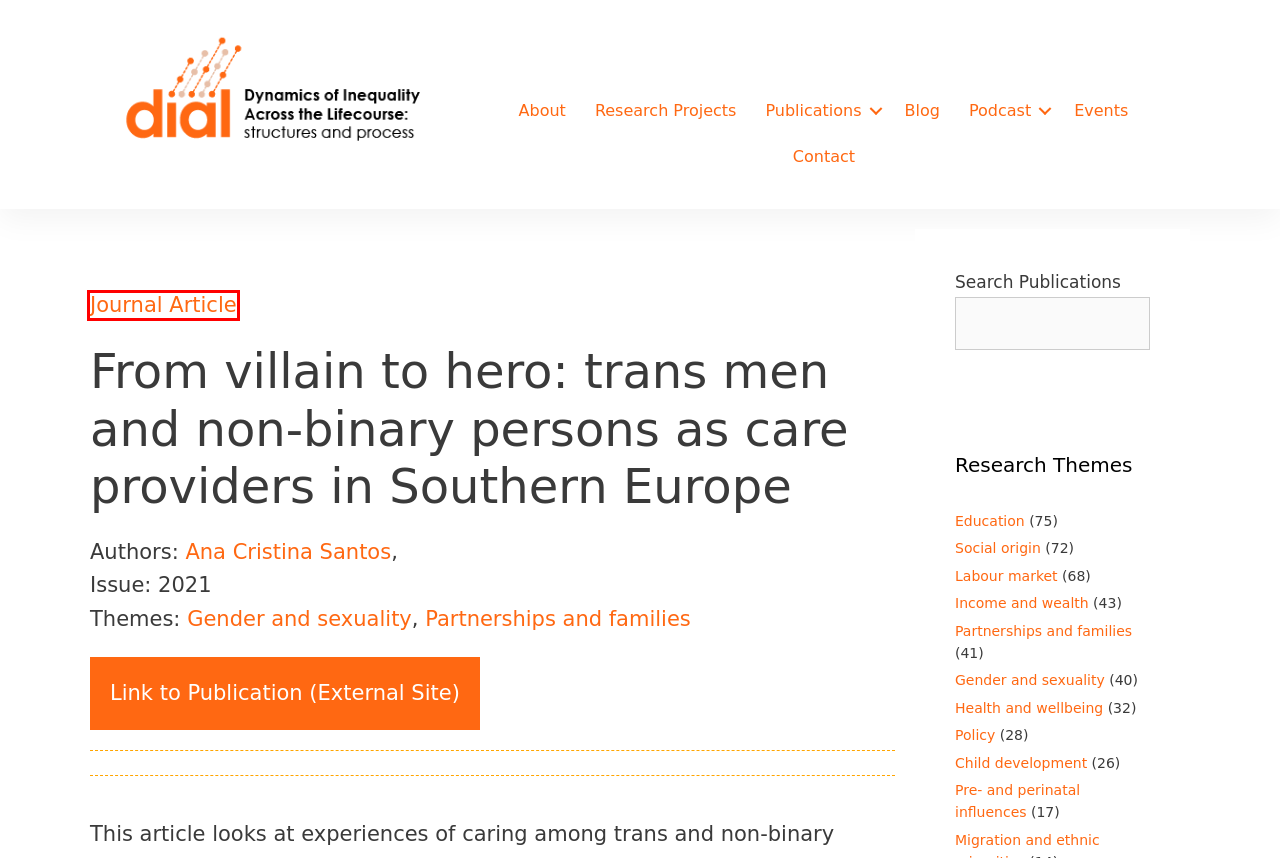You are given a webpage screenshot where a red bounding box highlights an element. Determine the most fitting webpage description for the new page that loads after clicking the element within the red bounding box. Here are the candidates:
A. Gender and sexuality Archives - DIAL
B. Health and wellbeing Archives - DIAL
C. Child development Archives - DIAL
D. Research Projects - DIAL
E. Journal Article Archives - DIAL
F. Pre- and perinatal influences Archives - DIAL
G. Partnerships and families Archives - DIAL
H. Home - DIAL

E